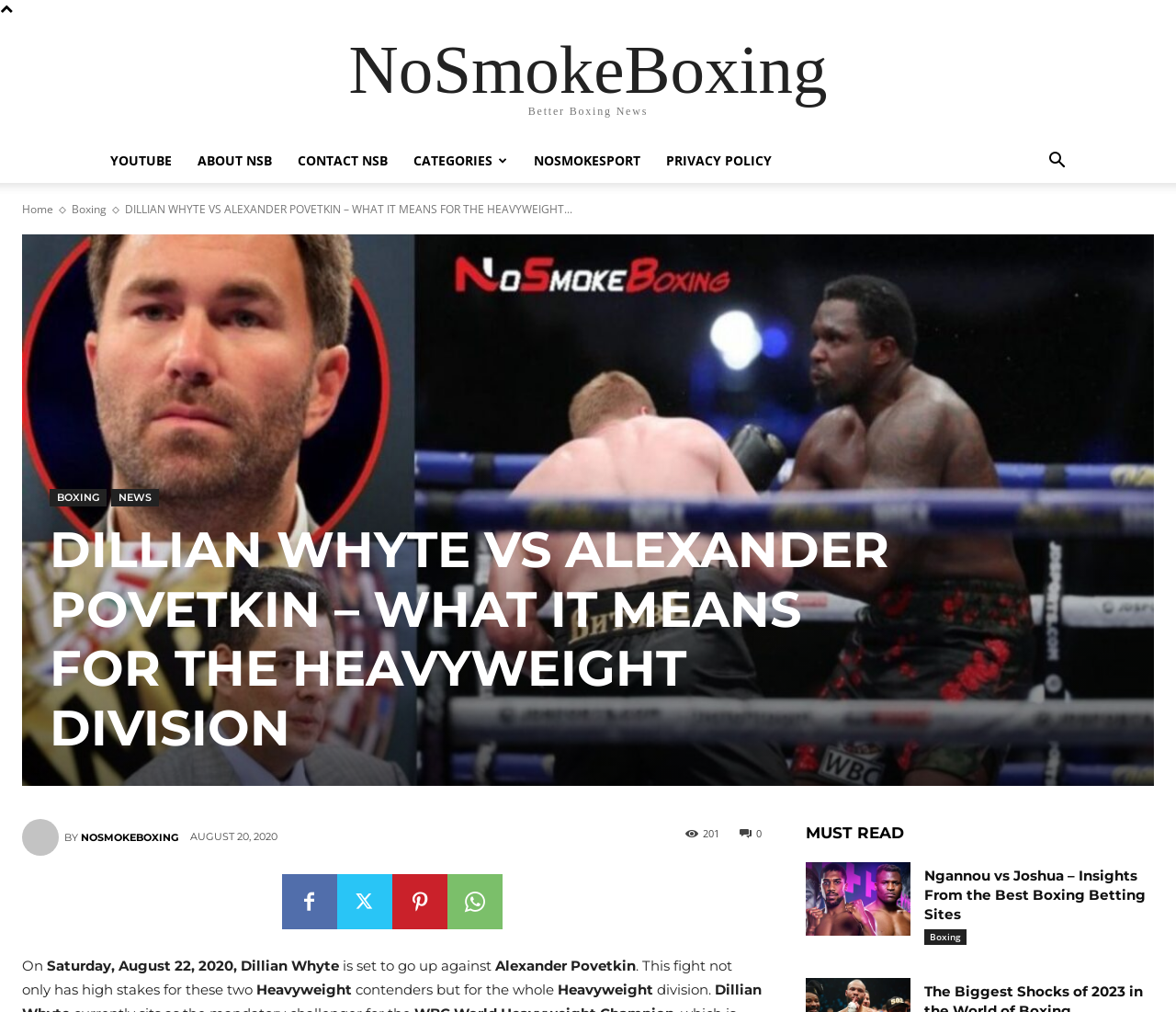Please identify the bounding box coordinates of the element I need to click to follow this instruction: "Go to the 'NoSmokeBoxing' homepage".

[0.297, 0.034, 0.703, 0.102]